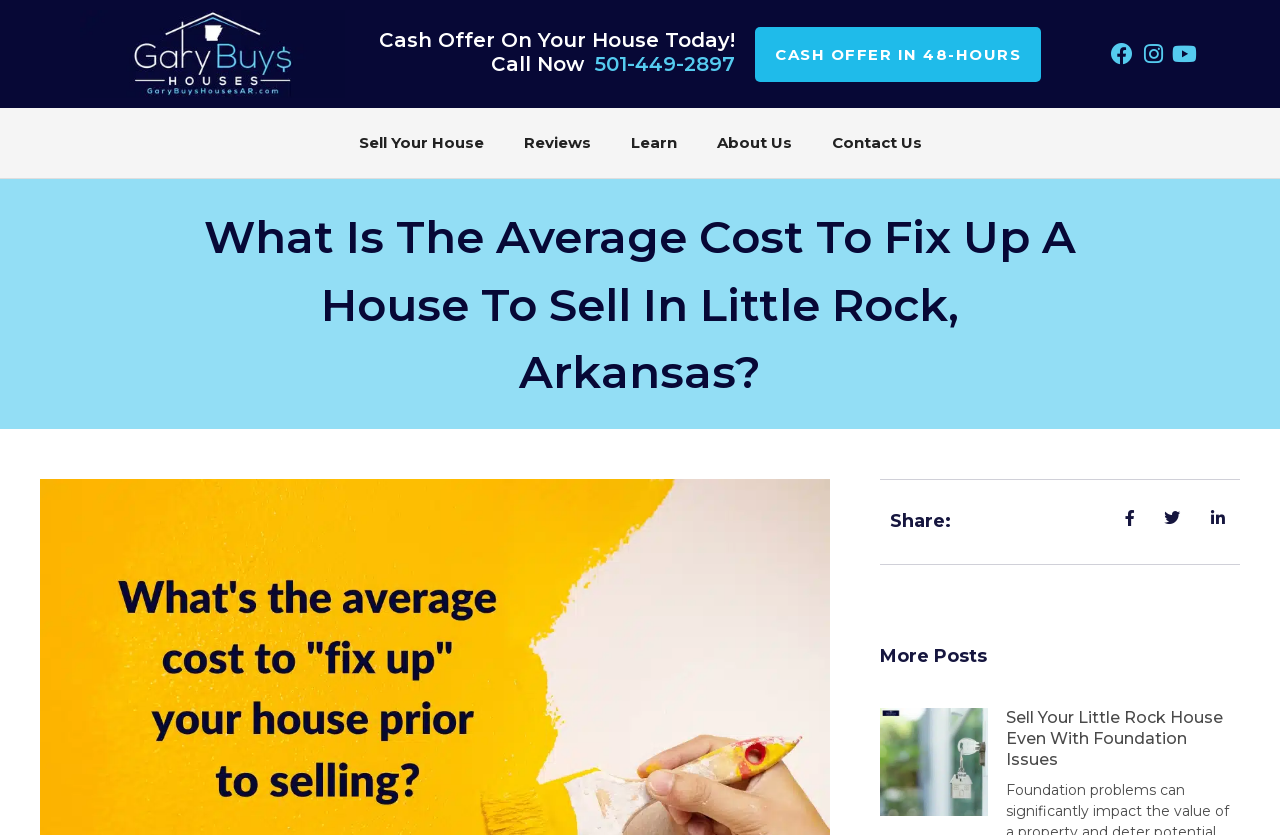Locate the bounding box coordinates of the segment that needs to be clicked to meet this instruction: "View the article about The Benefits Of Hiring The Services Of SEO Specialists Sydney".

None